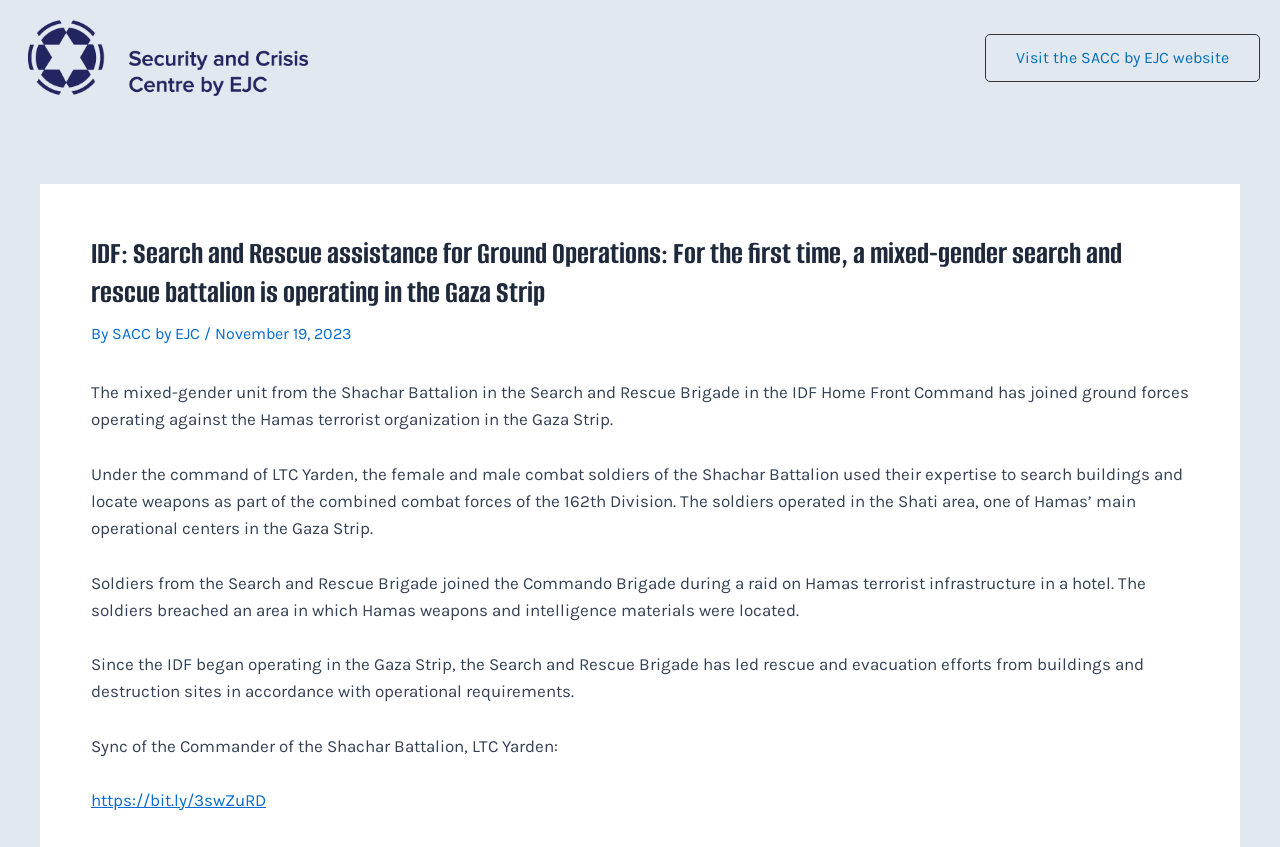Based on the element description https://bit.ly/3swZuRD, identify the bounding box coordinates for the UI element. The coordinates should be in the format (top-left x, top-left y, bottom-right x, bottom-right y) and within the 0 to 1 range.

[0.071, 0.933, 0.208, 0.956]